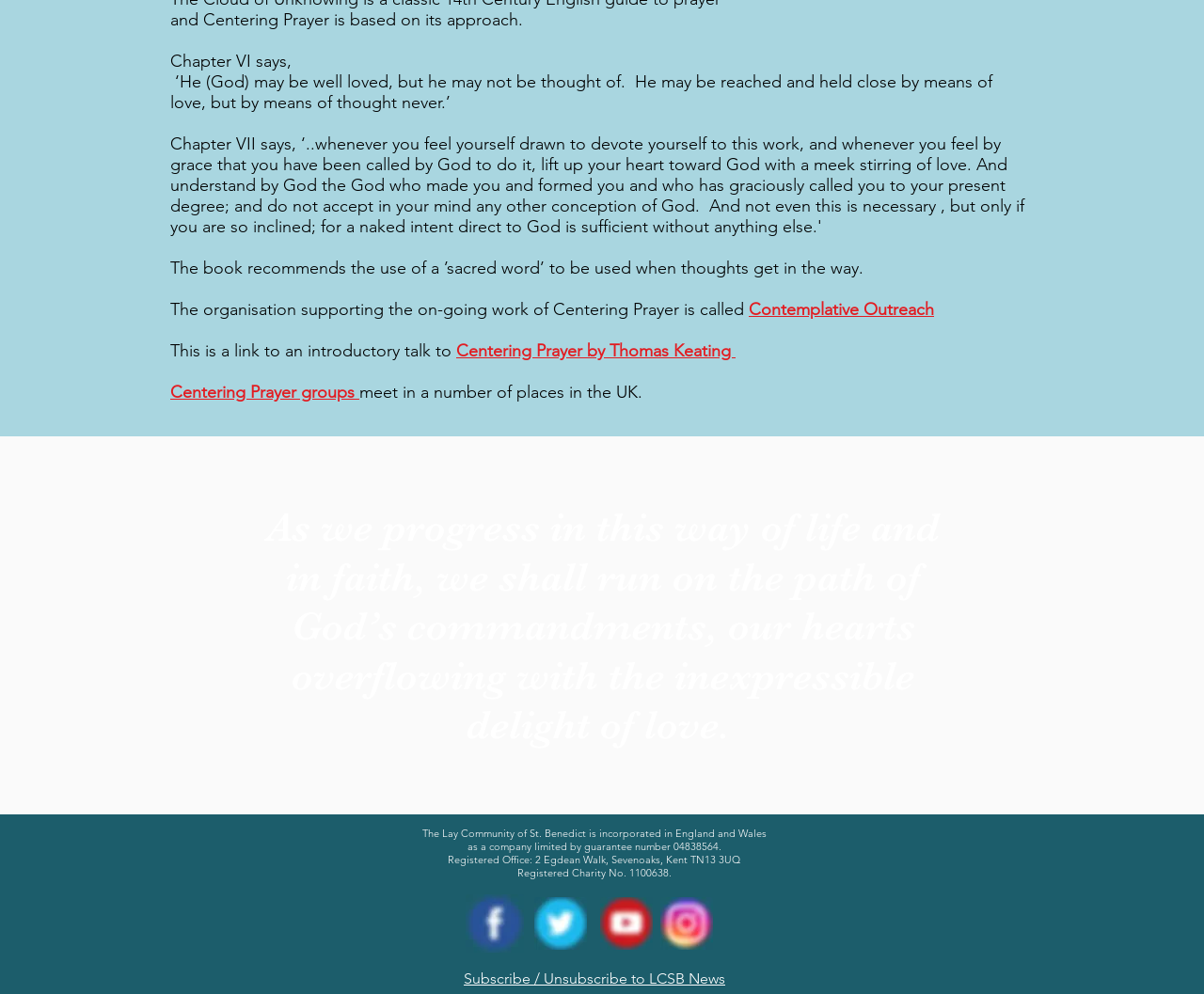What social media platforms does LCSB have?
Using the details from the image, give an elaborate explanation to answer the question.

The webpage contains links to LCSB's social media profiles, including Facebook, Twitter, YouTube, and Instagram. These links are represented by icons and text labels, indicating that LCSB has a presence on these platforms.